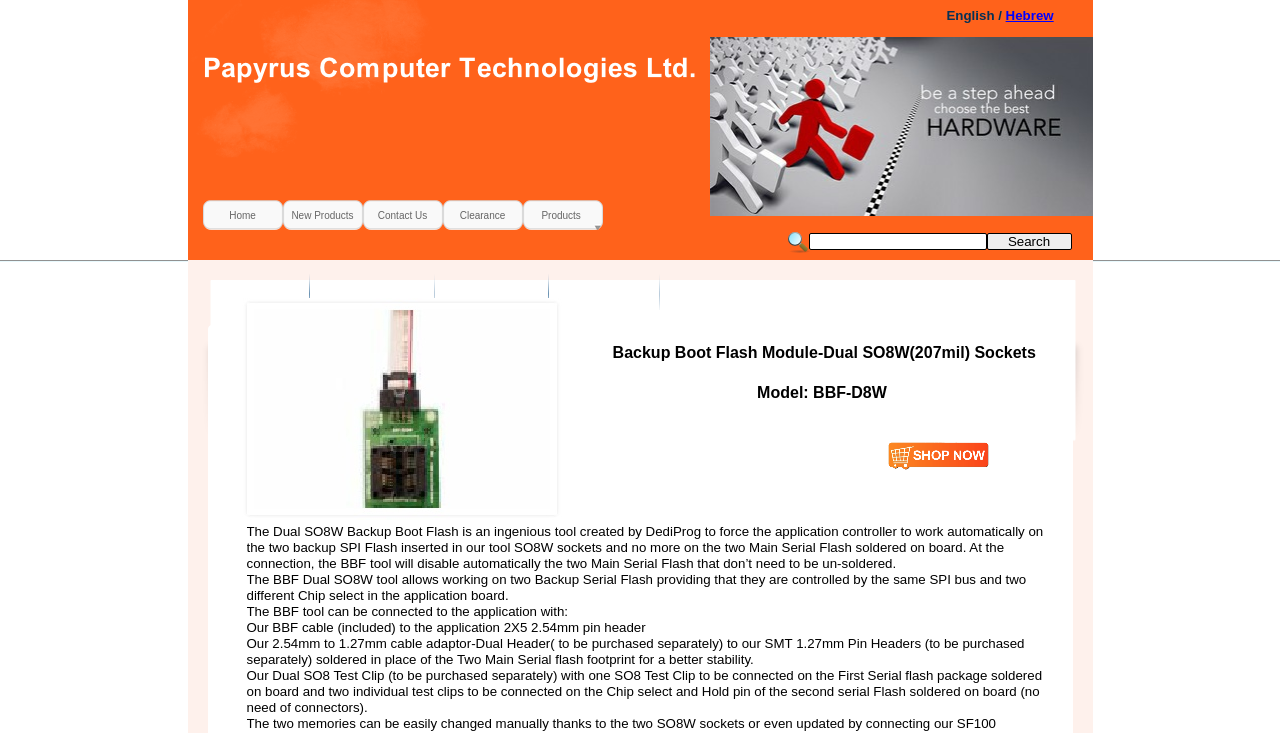Pinpoint the bounding box coordinates of the area that must be clicked to complete this instruction: "Switch to Hebrew language".

[0.786, 0.011, 0.823, 0.031]